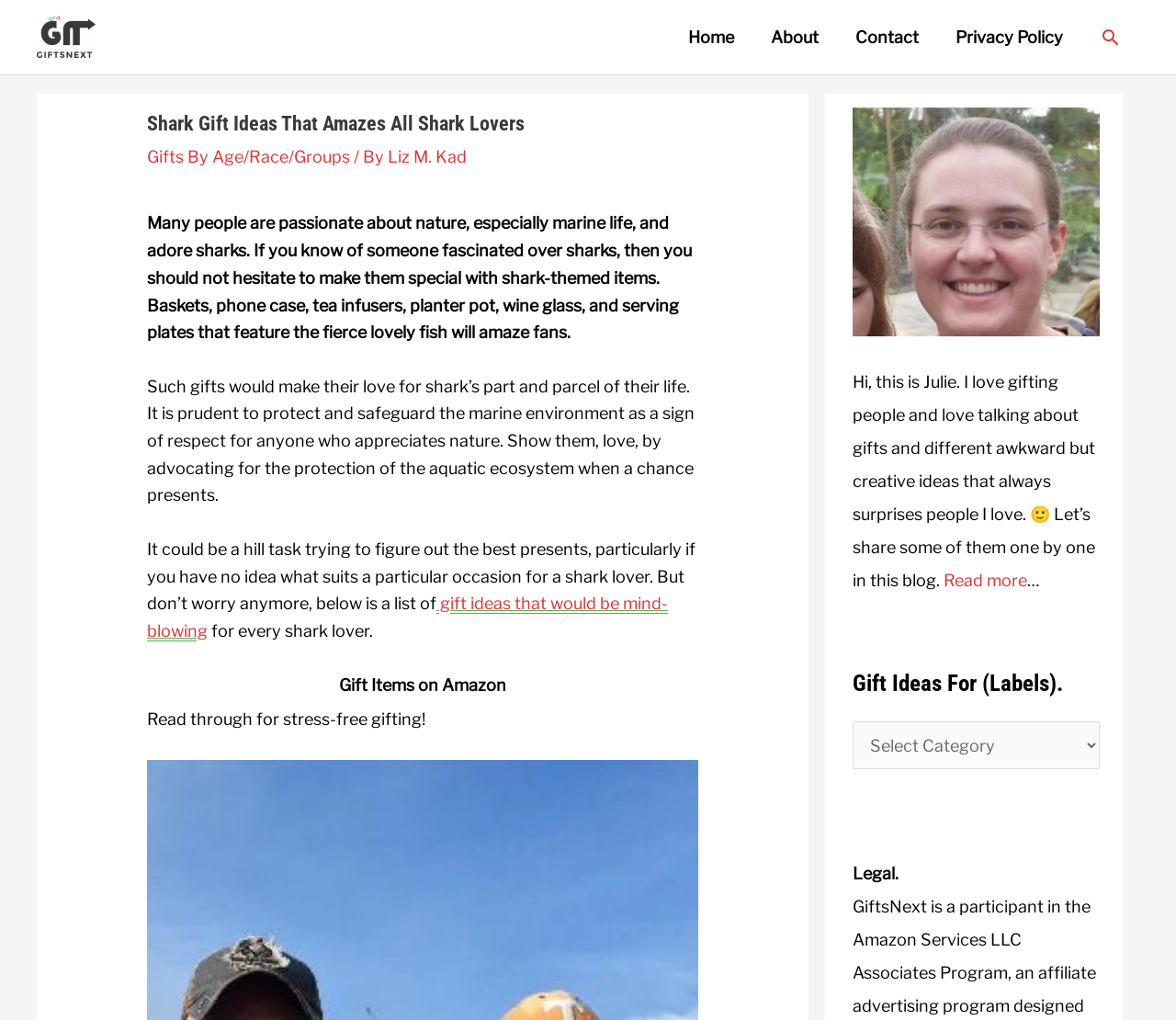Locate the bounding box coordinates of the element that should be clicked to execute the following instruction: "Search for something".

[0.935, 0.026, 0.953, 0.047]